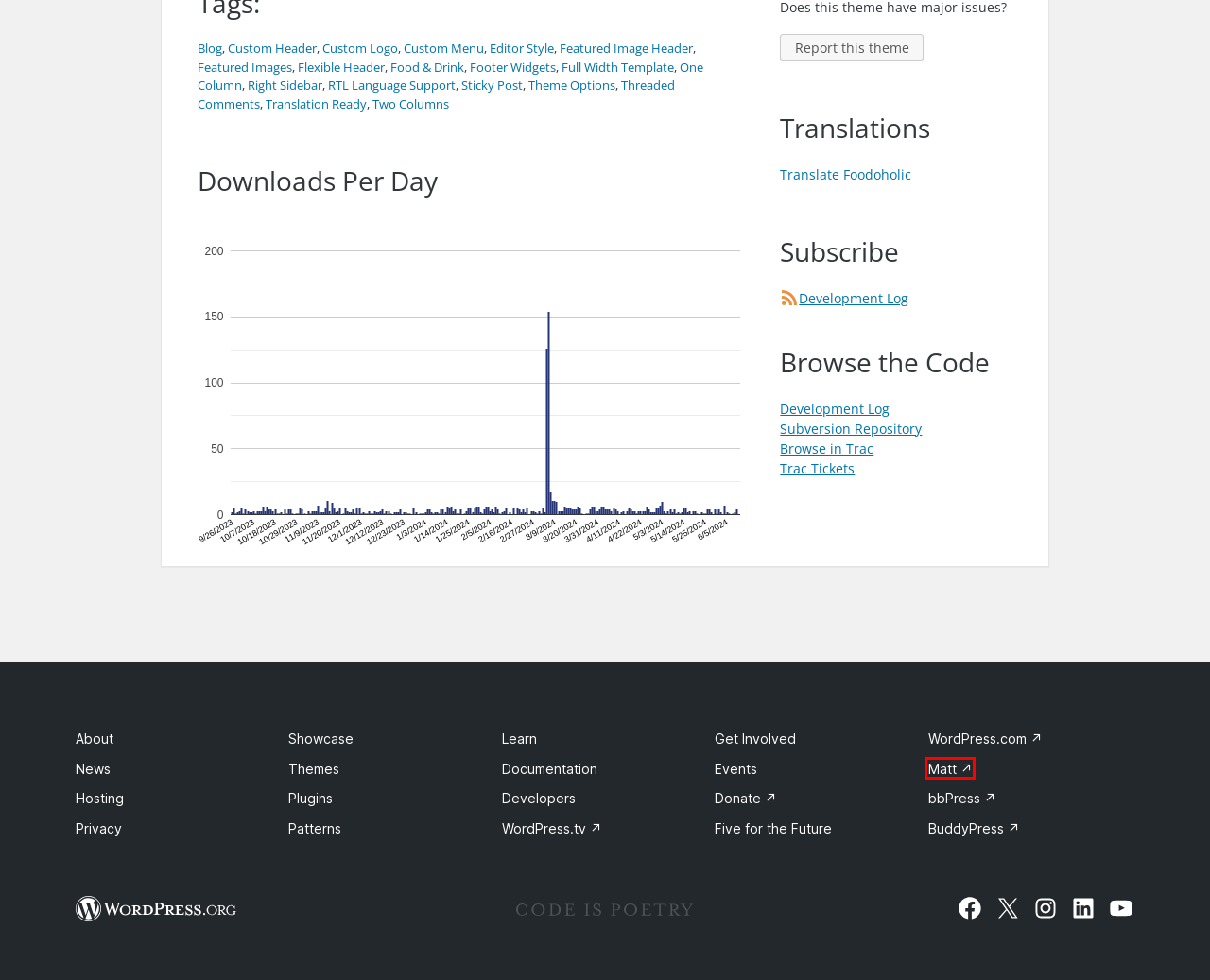You are given a screenshot of a webpage within which there is a red rectangle bounding box. Please choose the best webpage description that matches the new webpage after clicking the selected element in the bounding box. Here are the options:
A. bbPress.org
B. Five for the Future | How five percent is powering the next generation of the web | WordPress.org
C. WordPress.tv – Engage Yourself with WordPress.tv
D. WordPress Plugins | WordPress.org
E. Get Involved – WordPress.org
F. Report theme – Make WordPress Themes
G. Learn WordPress - There's always more to learn | Learn WordPress
H. Matt Mullenweg | Unlucky in Cards

H